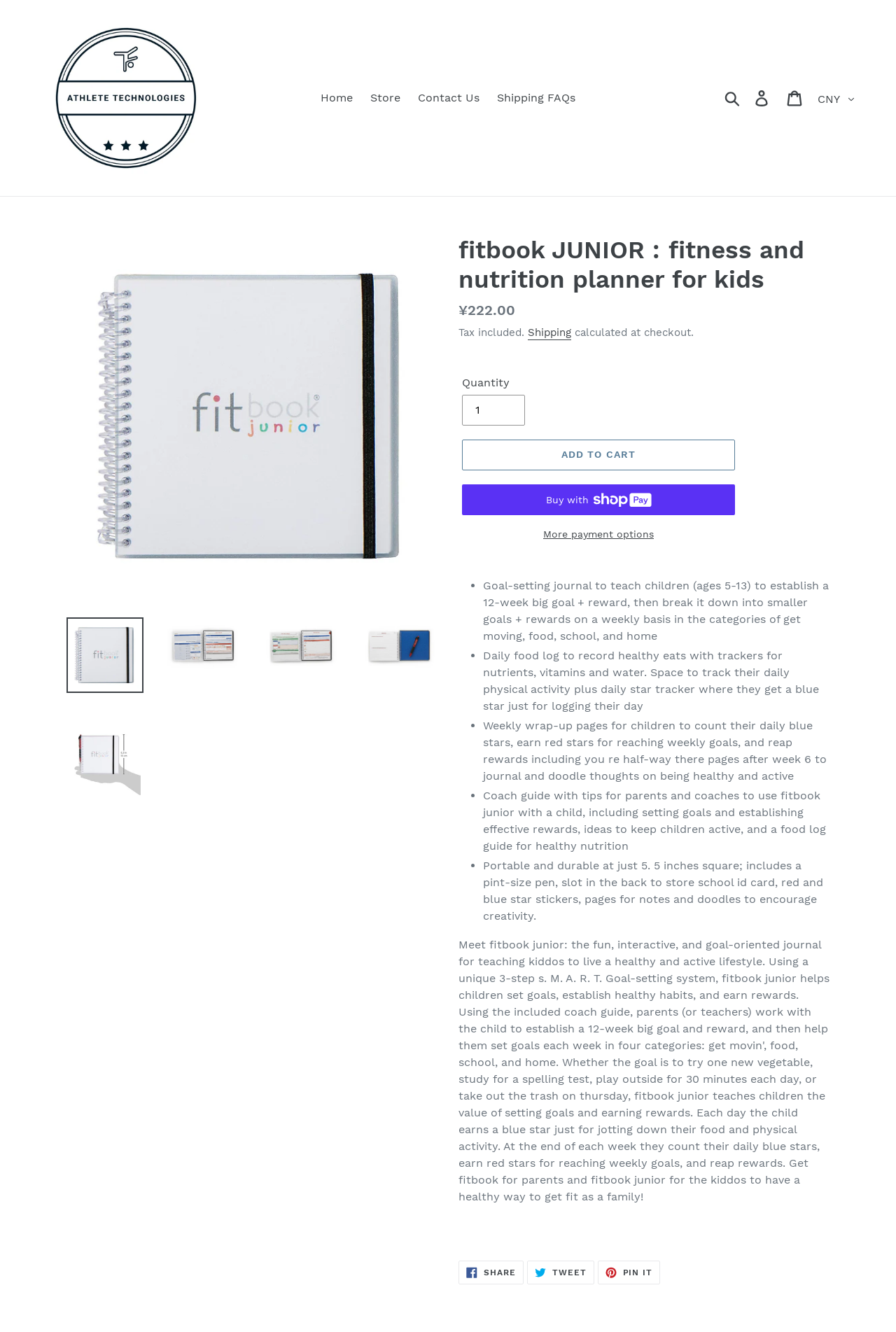Refer to the image and offer a detailed explanation in response to the question: What is the regular price of the product?

The regular price of the product can be found in the description list detail '¥222.00' which is located below the product name.